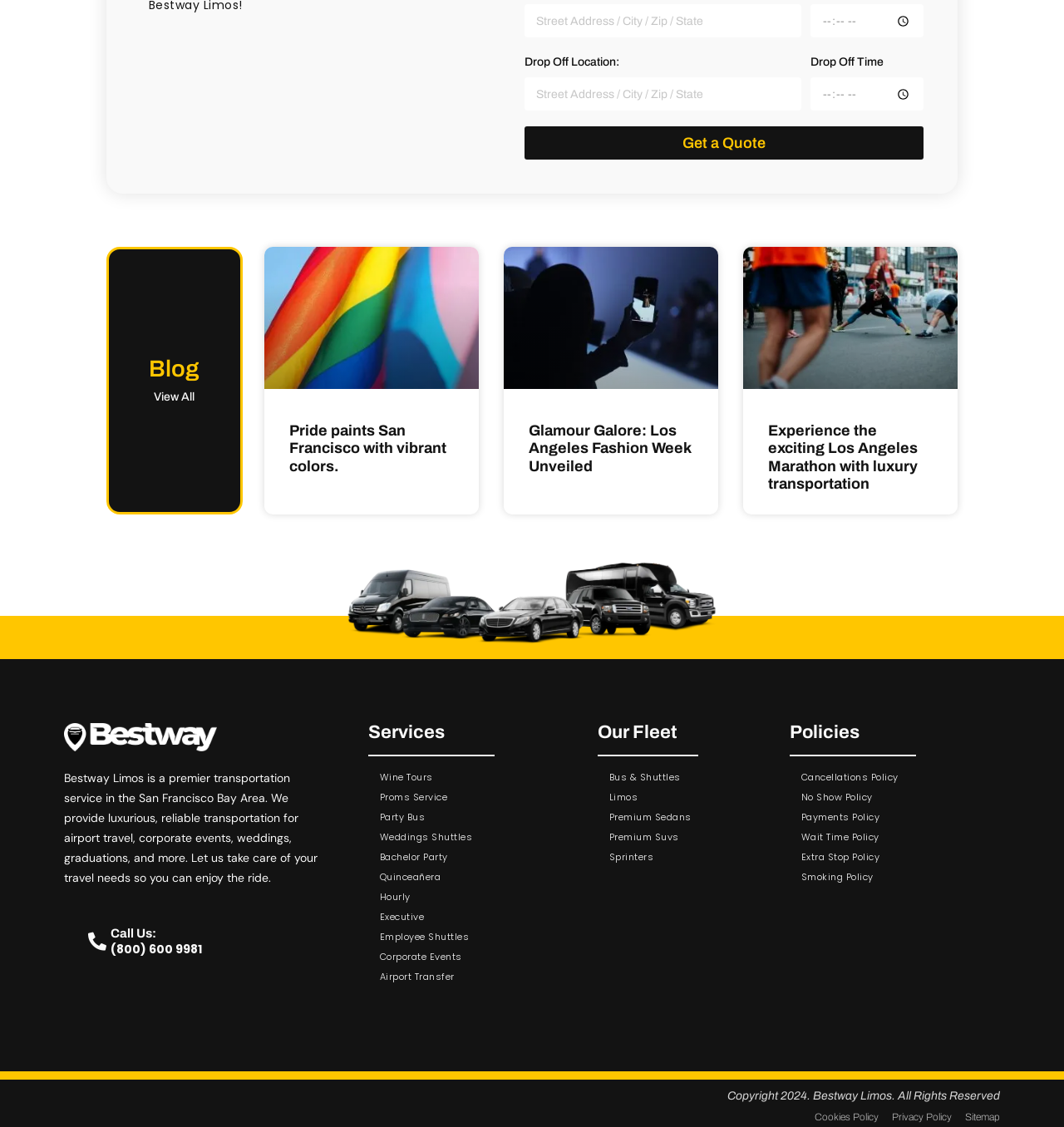What is the location of the luxury transportation service?
Using the picture, provide a one-word or short phrase answer.

San Francisco Bay Area